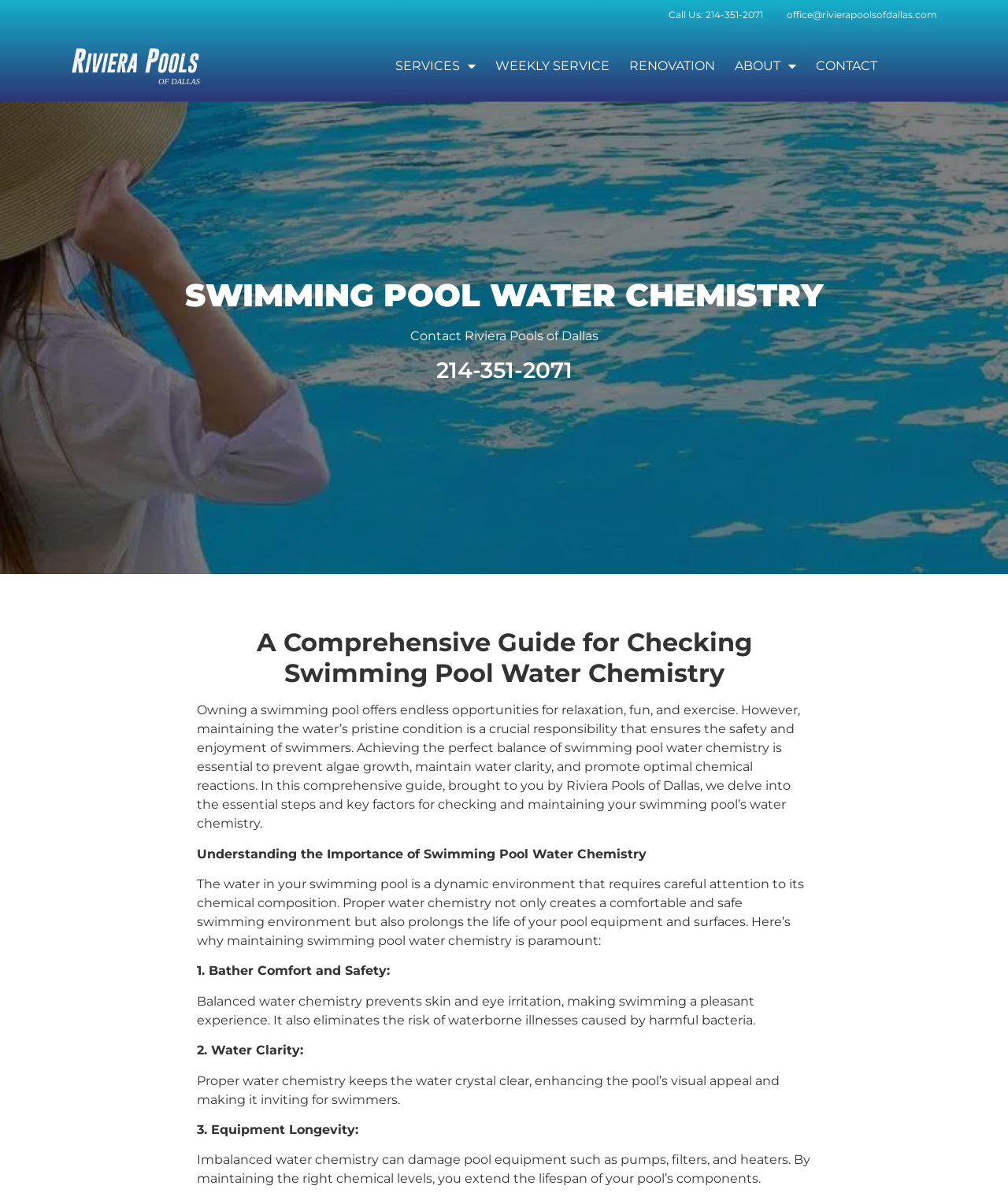Bounding box coordinates must be specified in the format (top-left x, top-left y, bottom-right x, bottom-right y). All values should be floating point numbers between 0 and 1. What are the bounding box coordinates of the UI element described as: office@rivierapoolsofdallas.com

[0.78, 0.007, 0.93, 0.018]